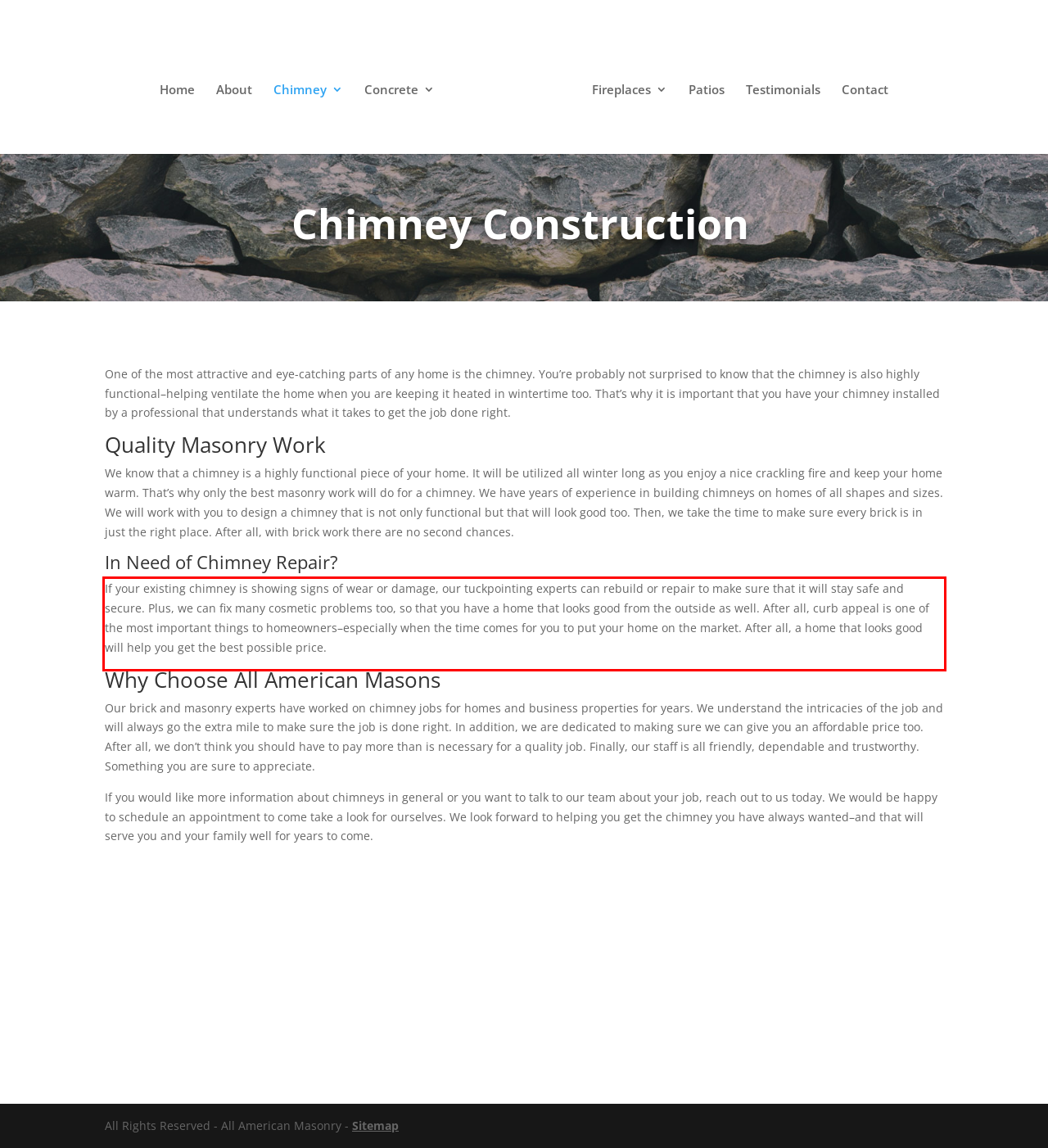Please analyze the provided webpage screenshot and perform OCR to extract the text content from the red rectangle bounding box.

If your existing chimney is showing signs of wear or damage, our tuckpointing experts can rebuild or repair to make sure that it will stay safe and secure. Plus, we can fix many cosmetic problems too, so that you have a home that looks good from the outside as well. After all, curb appeal is one of the most important things to homeowners–especially when the time comes for you to put your home on the market. After all, a home that looks good will help you get the best possible price.